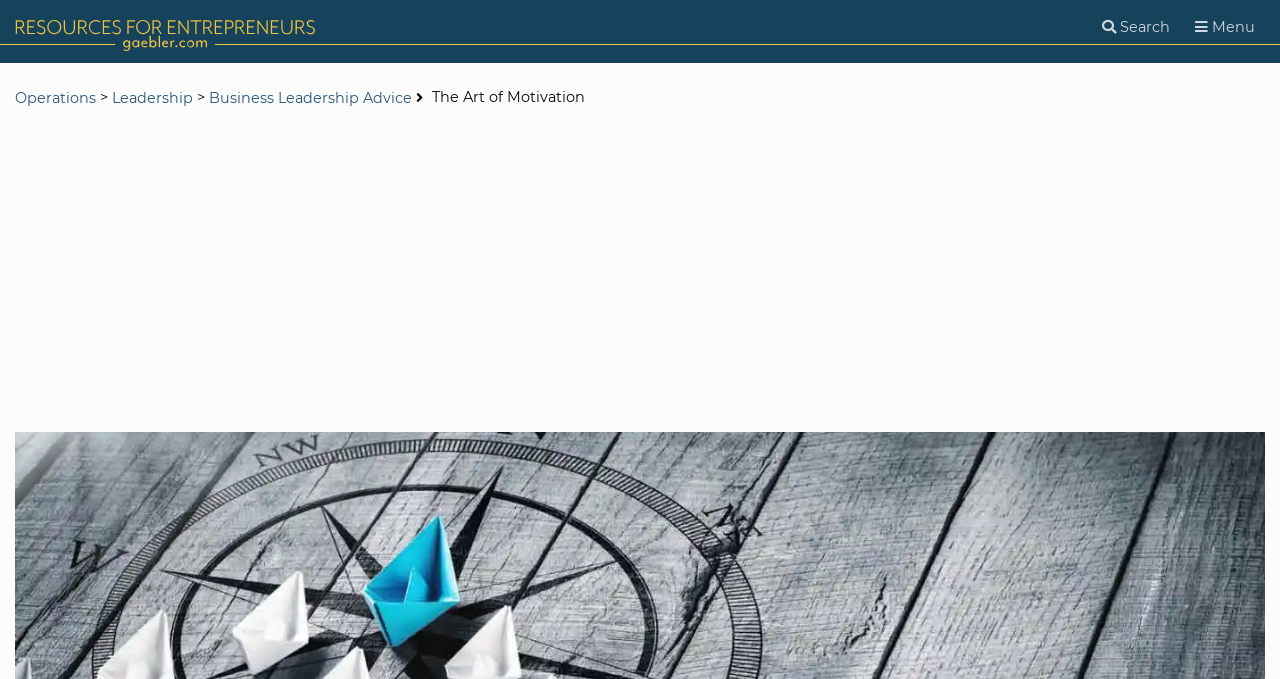Please mark the bounding box coordinates of the area that should be clicked to carry out the instruction: "Click on Leadership".

[0.088, 0.13, 0.151, 0.157]